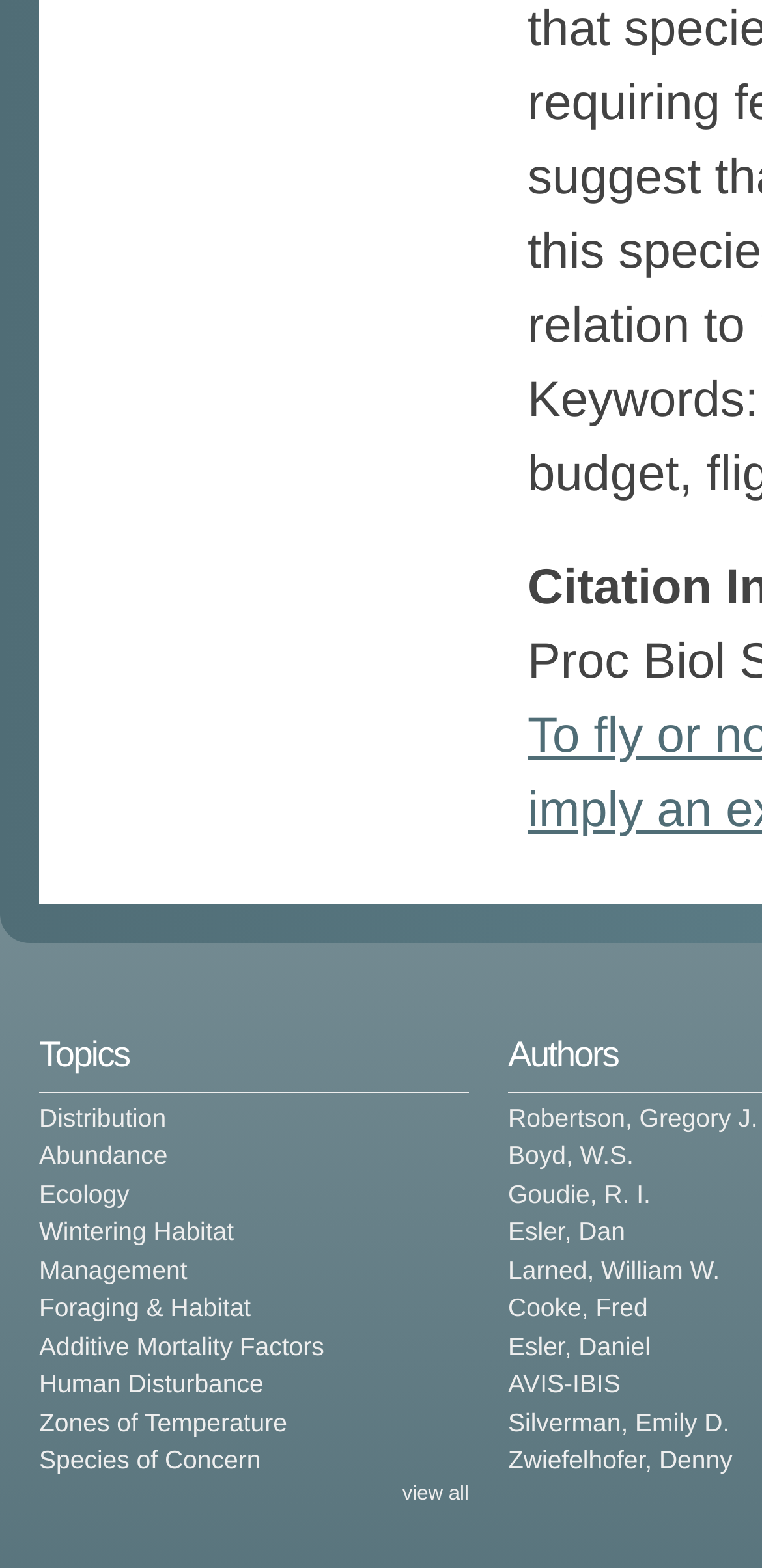Pinpoint the bounding box coordinates of the area that must be clicked to complete this instruction: "learn about distribution".

[0.051, 0.703, 0.218, 0.722]